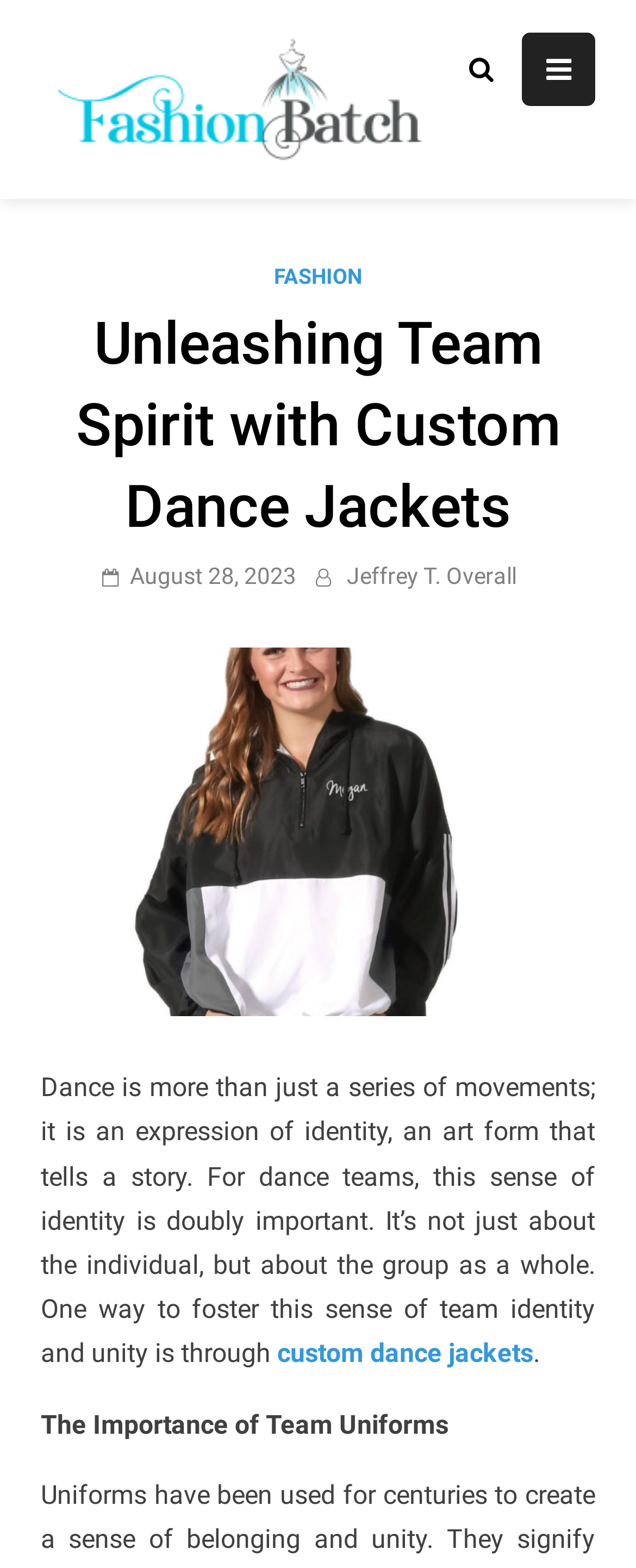Detail the various sections and features present on the webpage.

The webpage is about custom dance jackets and team spirit, with a focus on fashion and identity. At the top left, there is a link to "Fashion Batch" accompanied by an image with the same name. On the top right, there is another link to "Fashion Batch" and a static text "Fashion Blog". 

A button with an icon is located at the top right corner, which controls the primary menu. When expanded, the menu displays a header with links to "FASHION" and the title of the article "Unleashing Team Spirit with Custom Dance Jackets". Below the title, there is a link to the date "August 28, 2023" and another link to the author "Jeffrey T. Overall". 

The main content of the webpage is a paragraph of text that discusses the importance of dance as an expression of identity and art form. It highlights the significance of team identity and unity, particularly for dance teams. The text also mentions custom dance jackets as a way to foster this sense of unity. 

Below the main text, there is a link to "custom dance jackets" and a heading that reads "The Importance of Team Uniforms". Overall, the webpage has a clean layout with clear headings and concise text, making it easy to navigate and read.